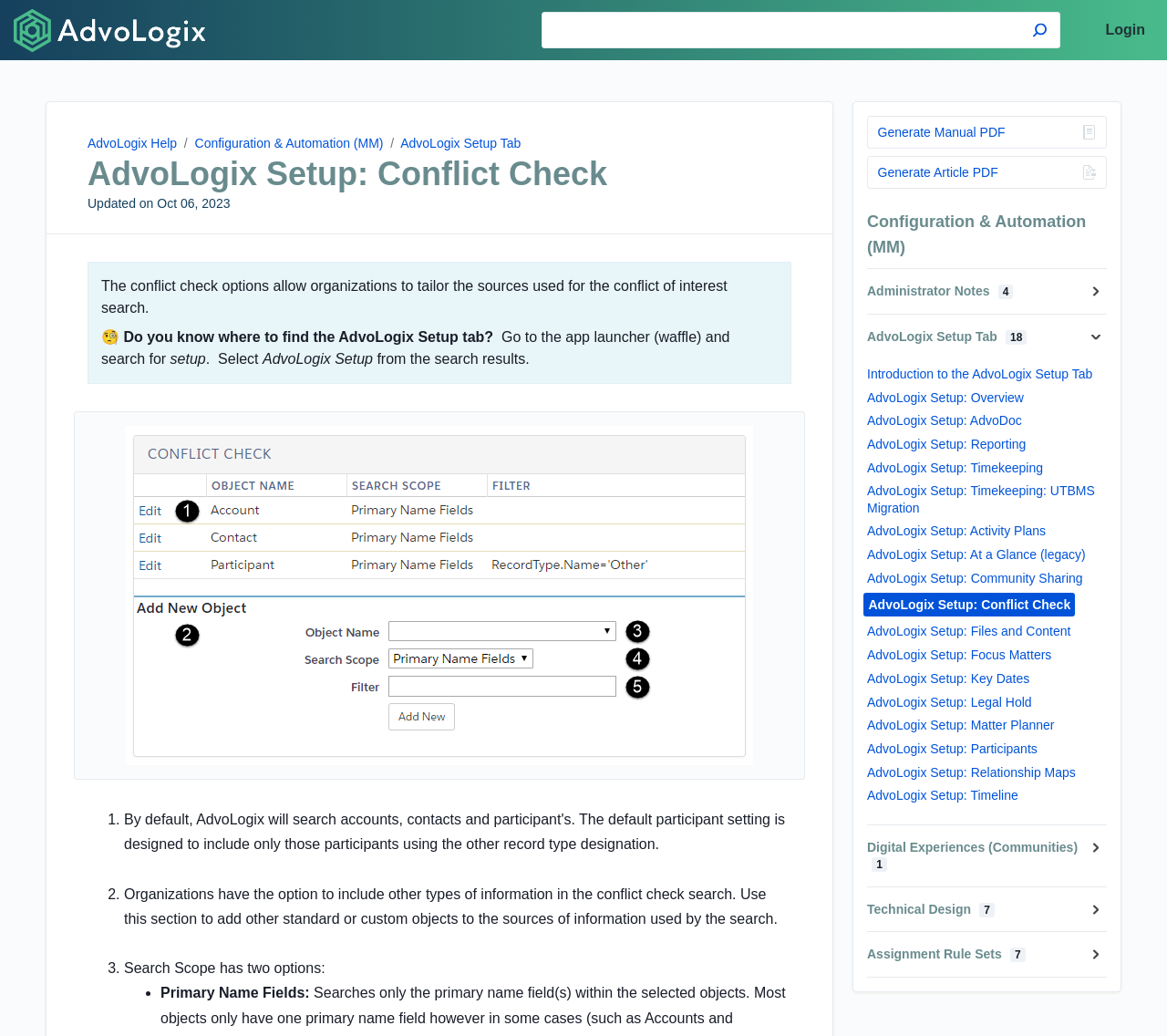What is the purpose of the conflict check options?
Based on the screenshot, answer the question with a single word or phrase.

Tailor sources for conflict of interest search